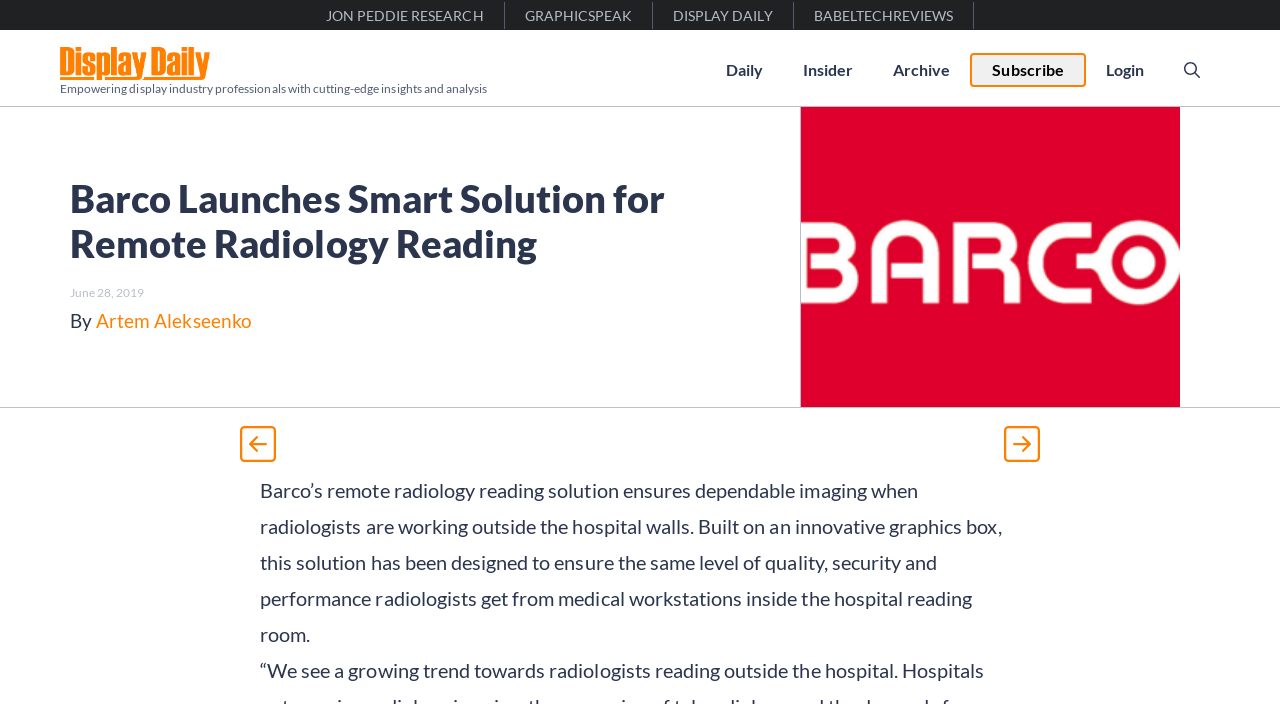Answer succinctly with a single word or phrase:
What is the name of the website?

Display Daily